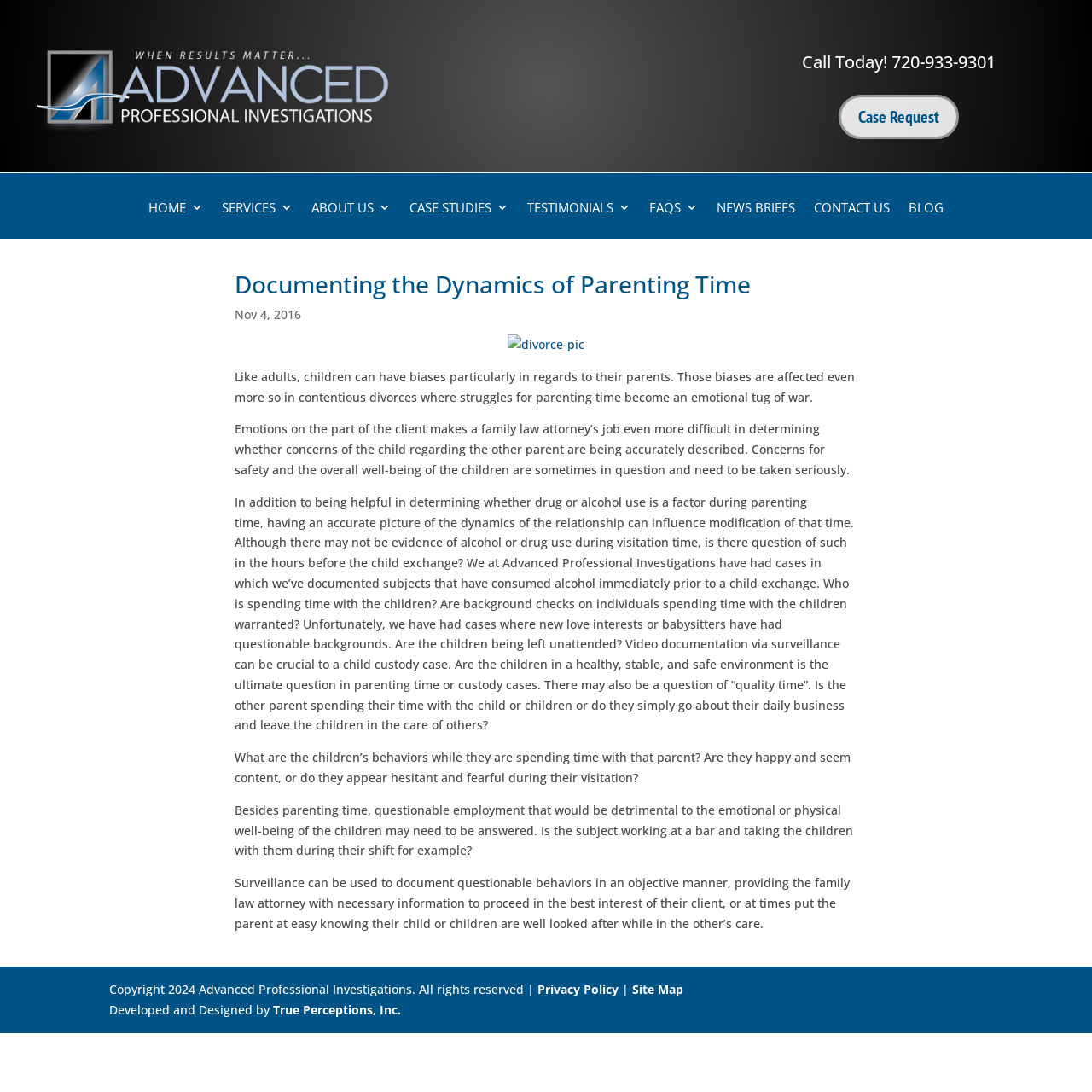What is the phone number to call?
With the help of the image, please provide a detailed response to the question.

I found the phone number by looking at the heading element with the text 'Call Today! 720-933-9301' which is located at the top of the webpage.